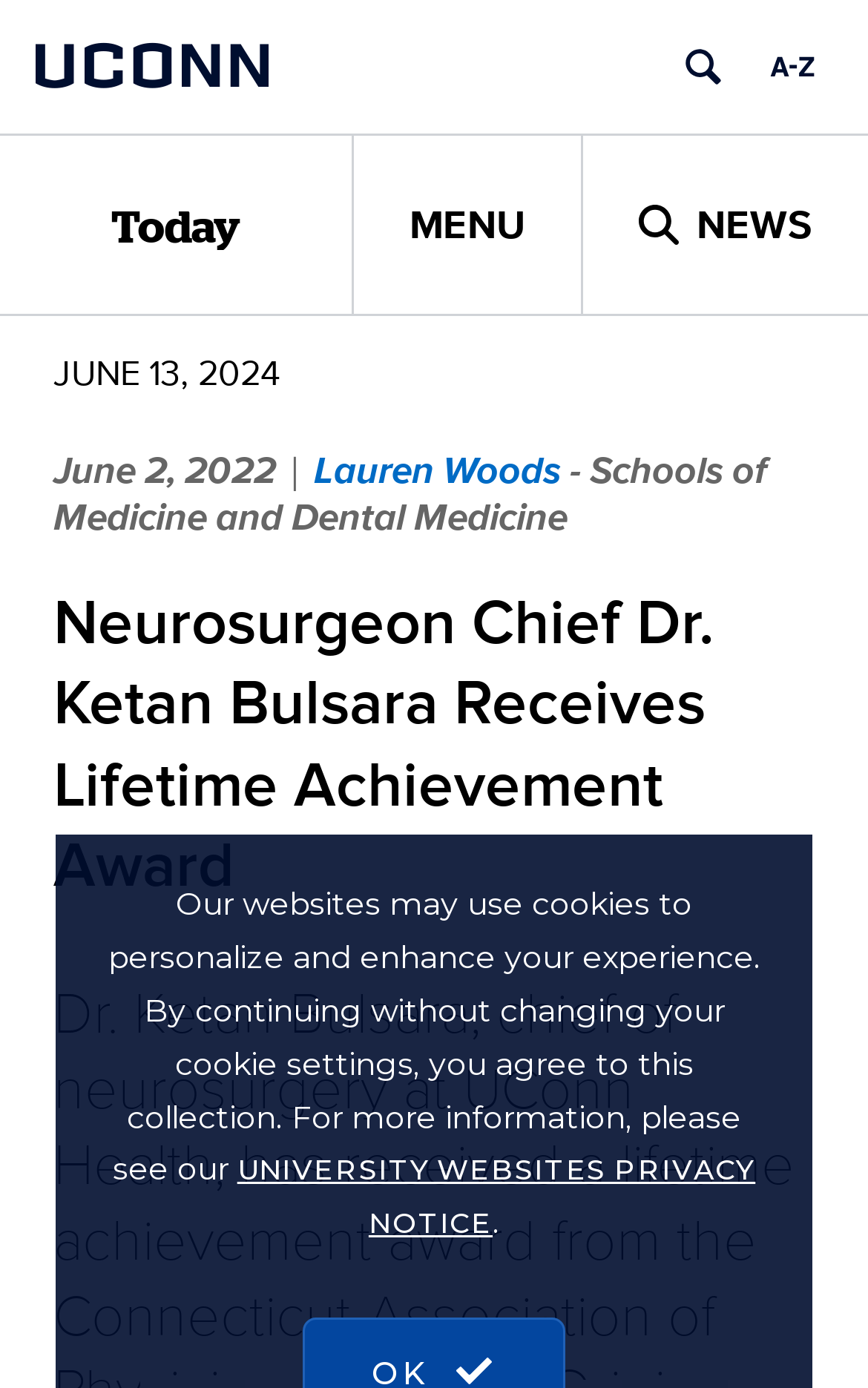What is the date mentioned above the article? Look at the image and give a one-word or short phrase answer.

June 13, 2024